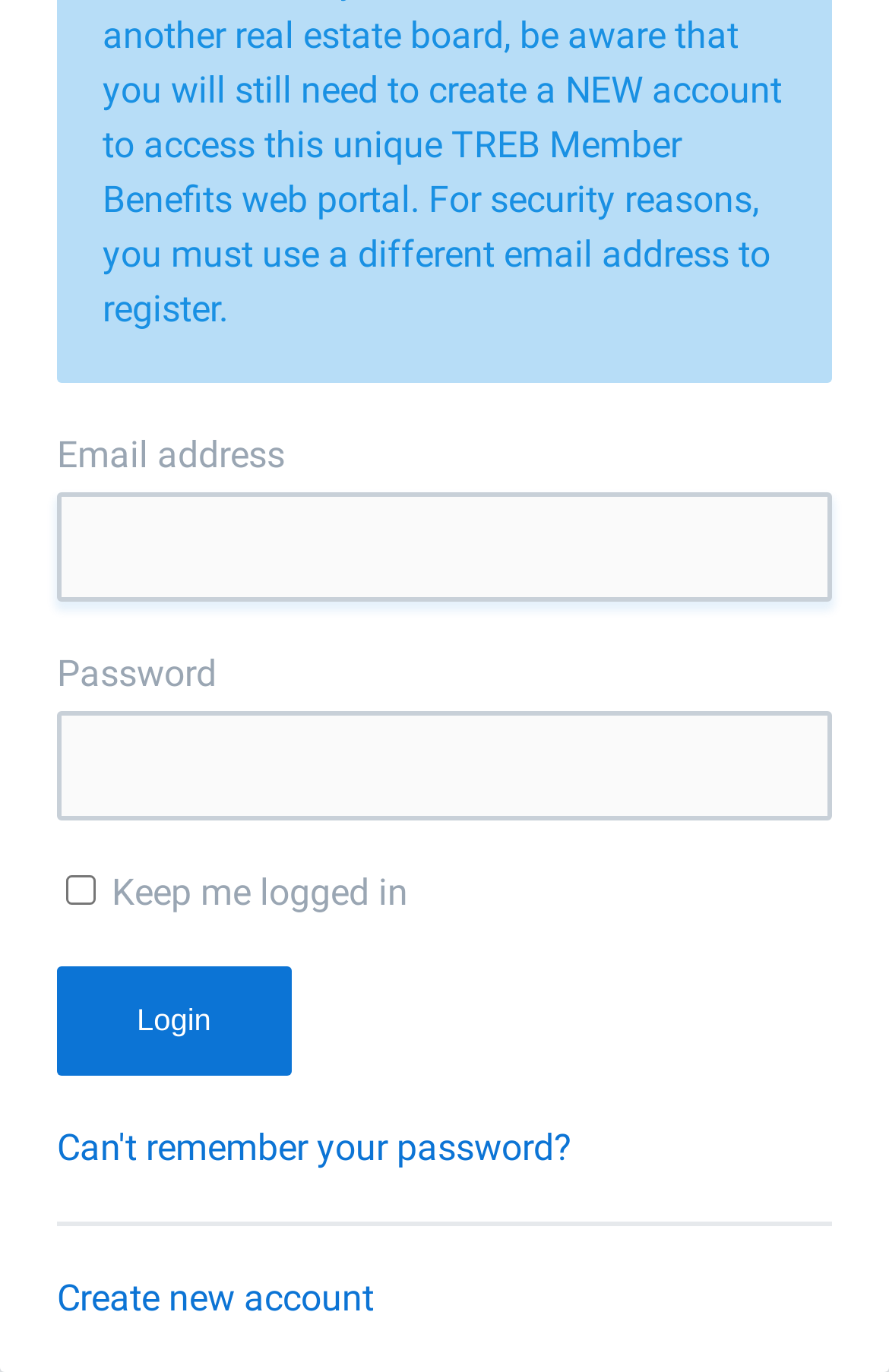Please locate the UI element described by "parent_node: Password name="Password"" and provide its bounding box coordinates.

[0.064, 0.517, 0.936, 0.597]